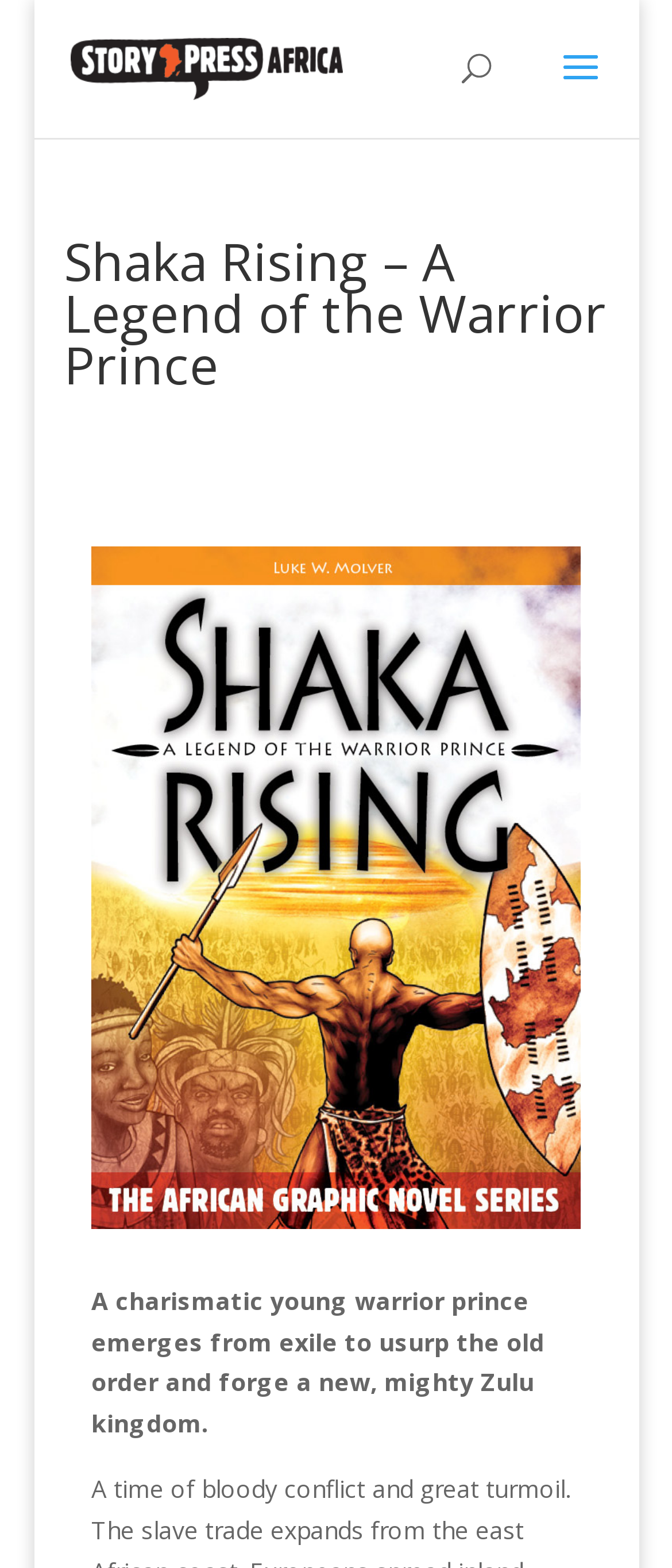Locate the UI element described by alt="Story Press Africa" and provide its bounding box coordinates. Use the format (top-left x, top-left y, bottom-right x, bottom-right y) with all values as floating point numbers between 0 and 1.

[0.105, 0.032, 0.51, 0.052]